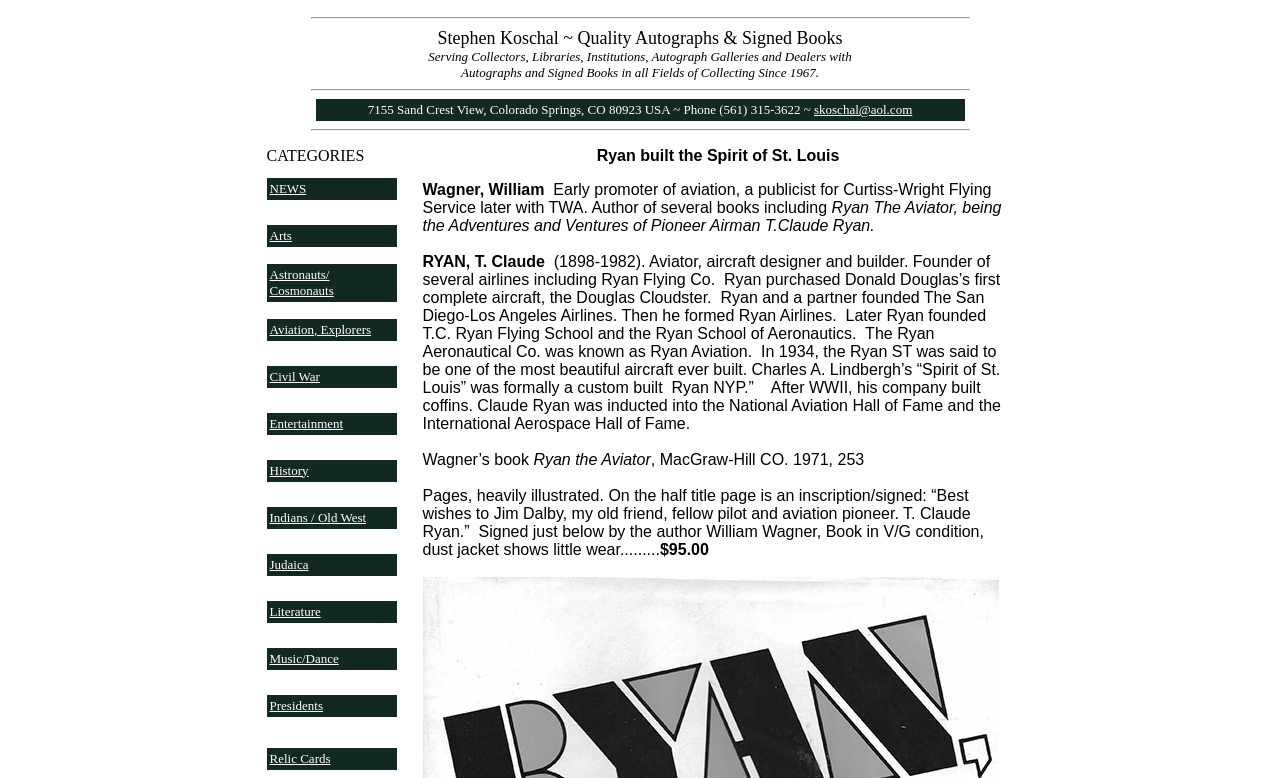Determine the bounding box coordinates of the clickable element to complete this instruction: "Learn about Judaica". Provide the coordinates in the format of four float numbers between 0 and 1, [left, top, right, bottom].

[0.208, 0.695, 0.33, 0.756]